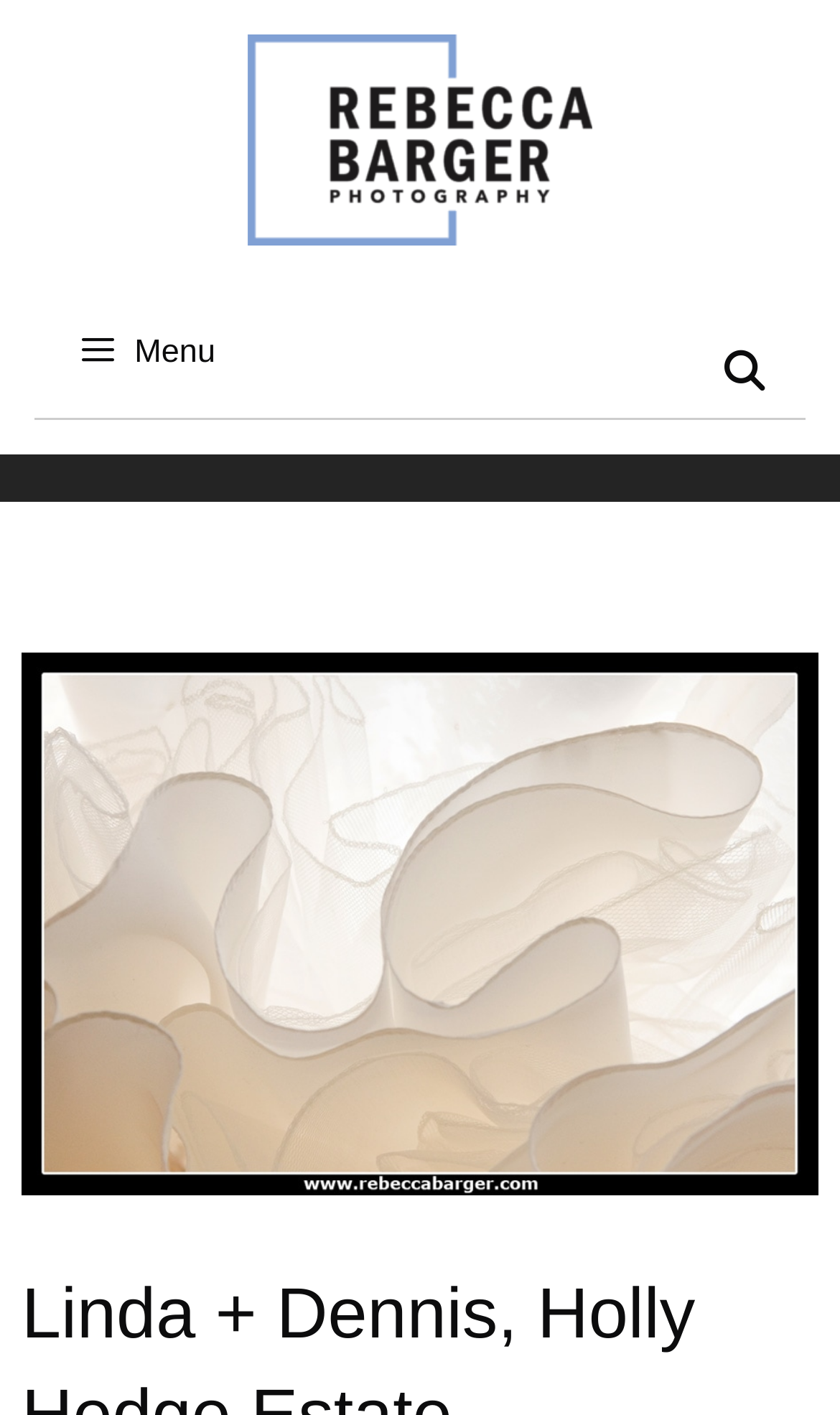Find the headline of the webpage and generate its text content.

Linda + Dennis, Holly Hedge Estate